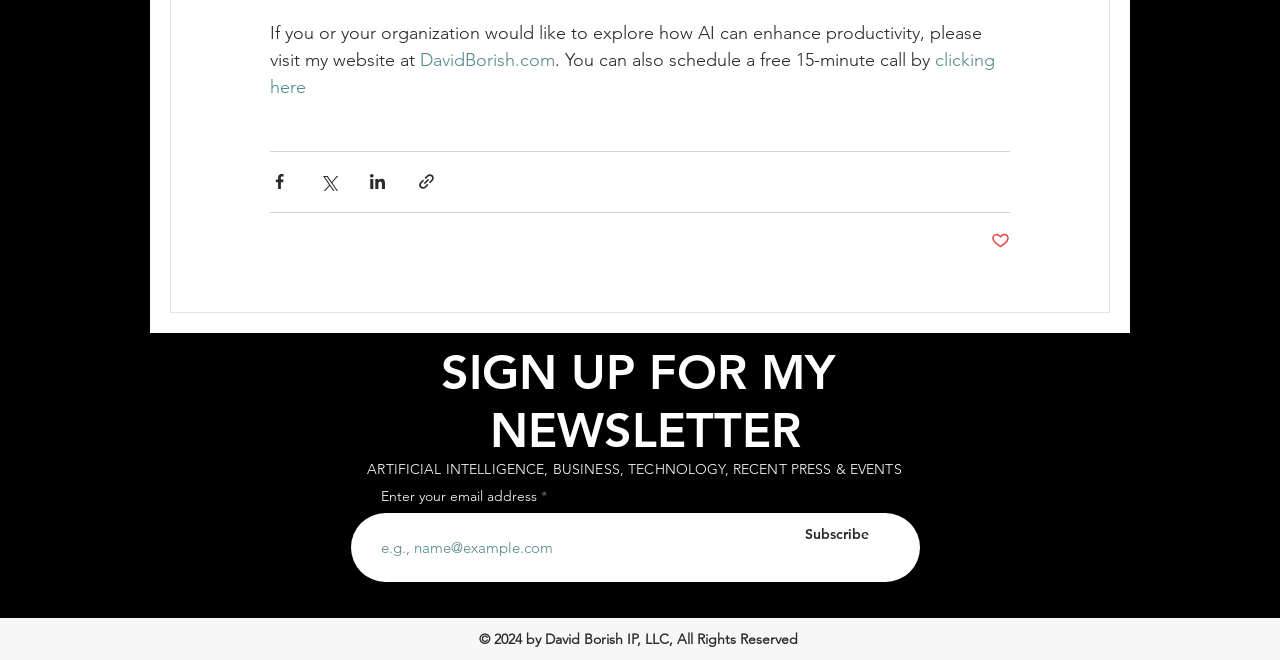What social media platforms can you share the webpage on?
Please provide a detailed and comprehensive answer to the question.

There are four buttons in the middle of the webpage, labeled 'Share via Facebook', 'Share via Twitter', 'Share via LinkedIn', and 'Share via link', which suggest that you can share the webpage on these social media platforms.